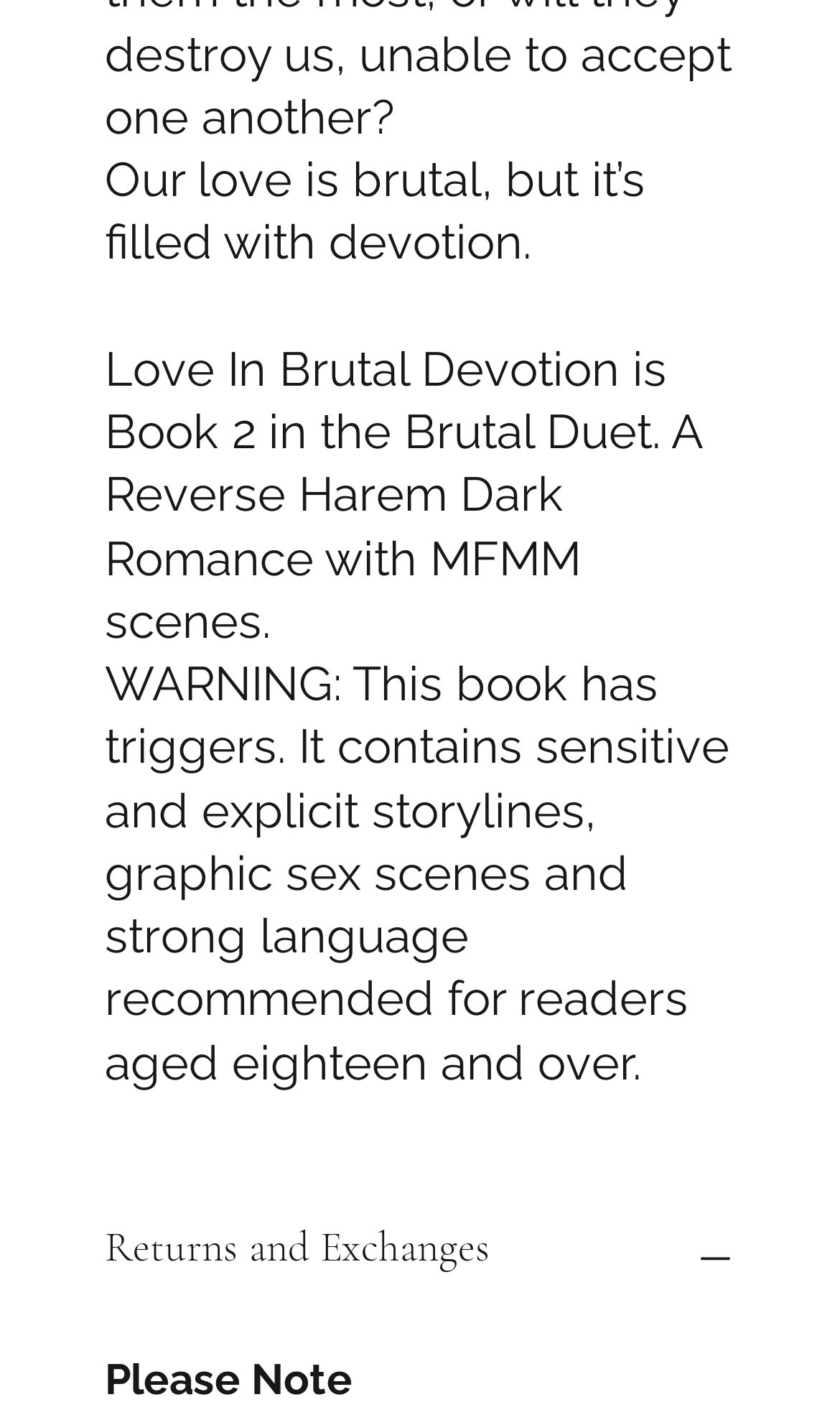How many links are available in the social bar?
Offer a detailed and full explanation in response to the question.

The social bar section contains links to Facebook, Twitter, and Instagram. These links are listed in a row, indicating that there are three links available in the social bar.